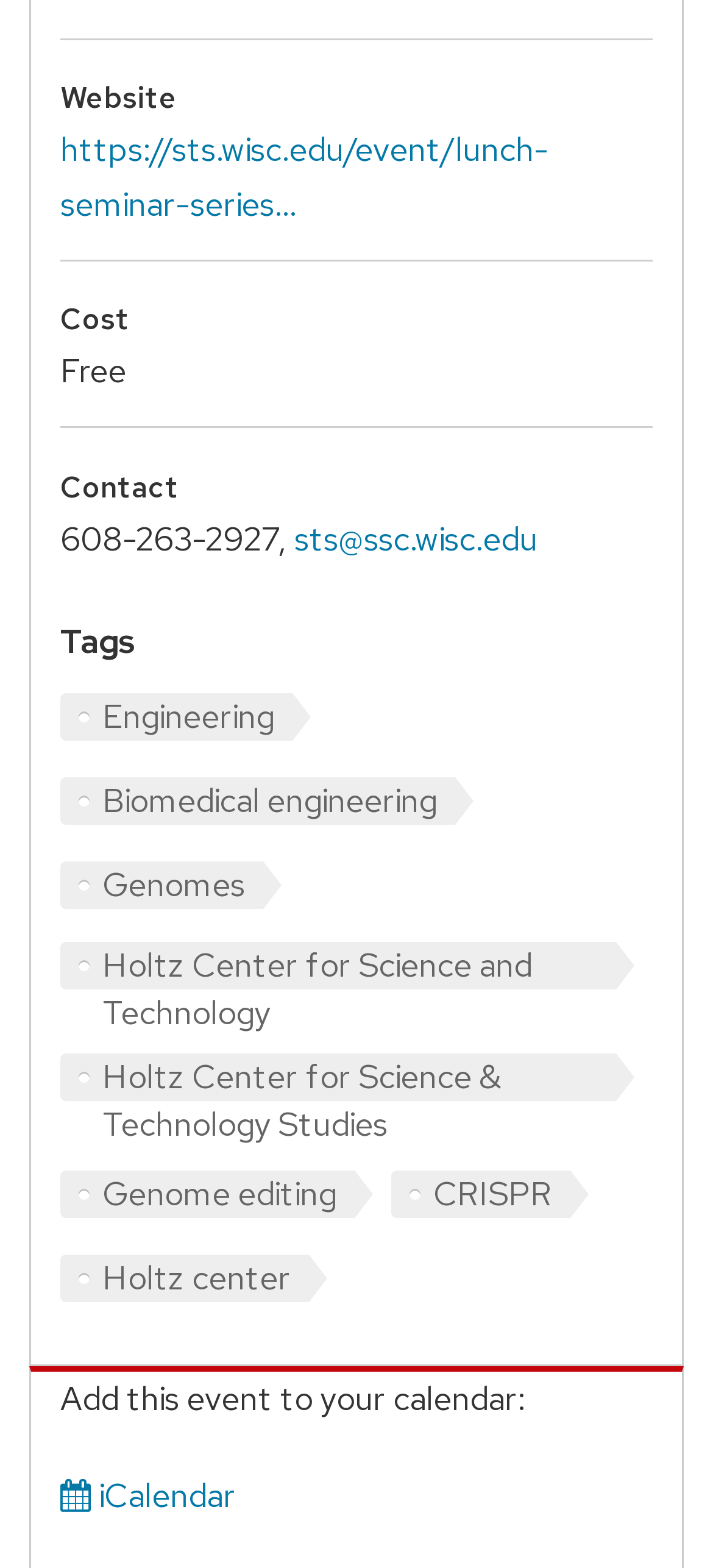Locate the bounding box coordinates of the clickable area needed to fulfill the instruction: "Click the link to the event page".

[0.085, 0.082, 0.769, 0.143]